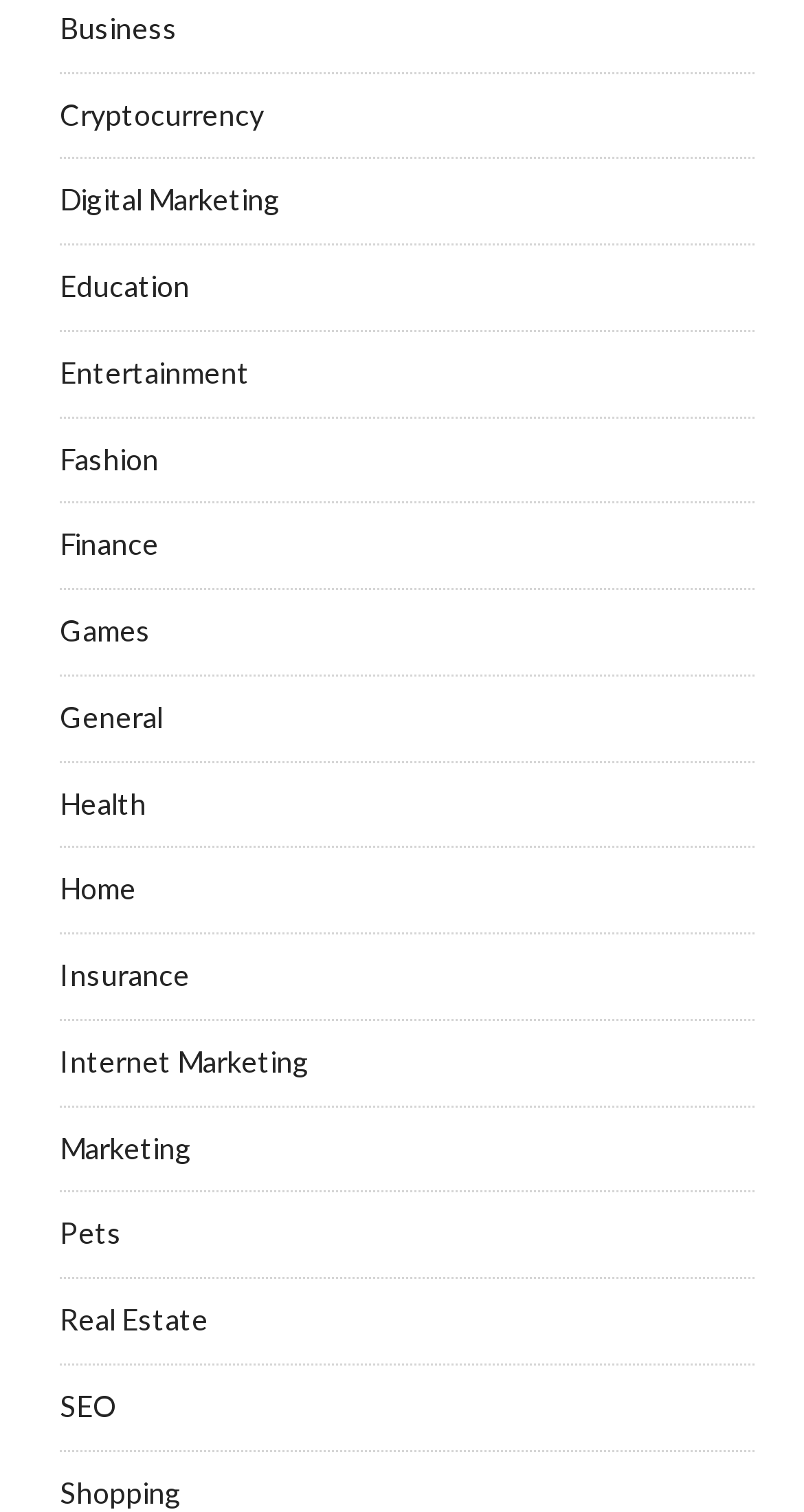Locate the bounding box coordinates of the clickable region necessary to complete the following instruction: "Learn about Digital Marketing". Provide the coordinates in the format of four float numbers between 0 and 1, i.e., [left, top, right, bottom].

[0.074, 0.121, 0.349, 0.144]